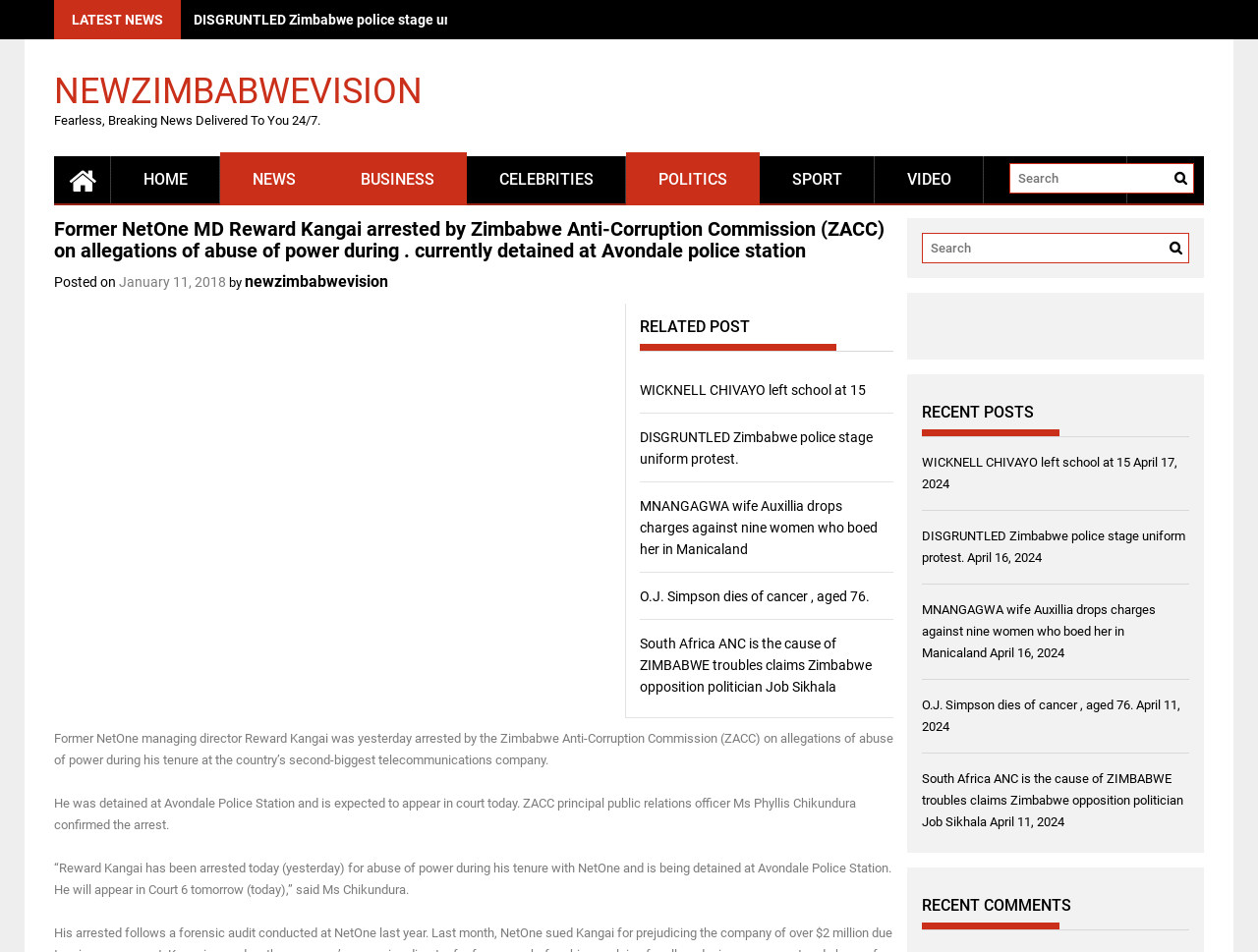Predict the bounding box of the UI element that fits this description: "name="s" placeholder="Search"".

[0.733, 0.245, 0.945, 0.277]